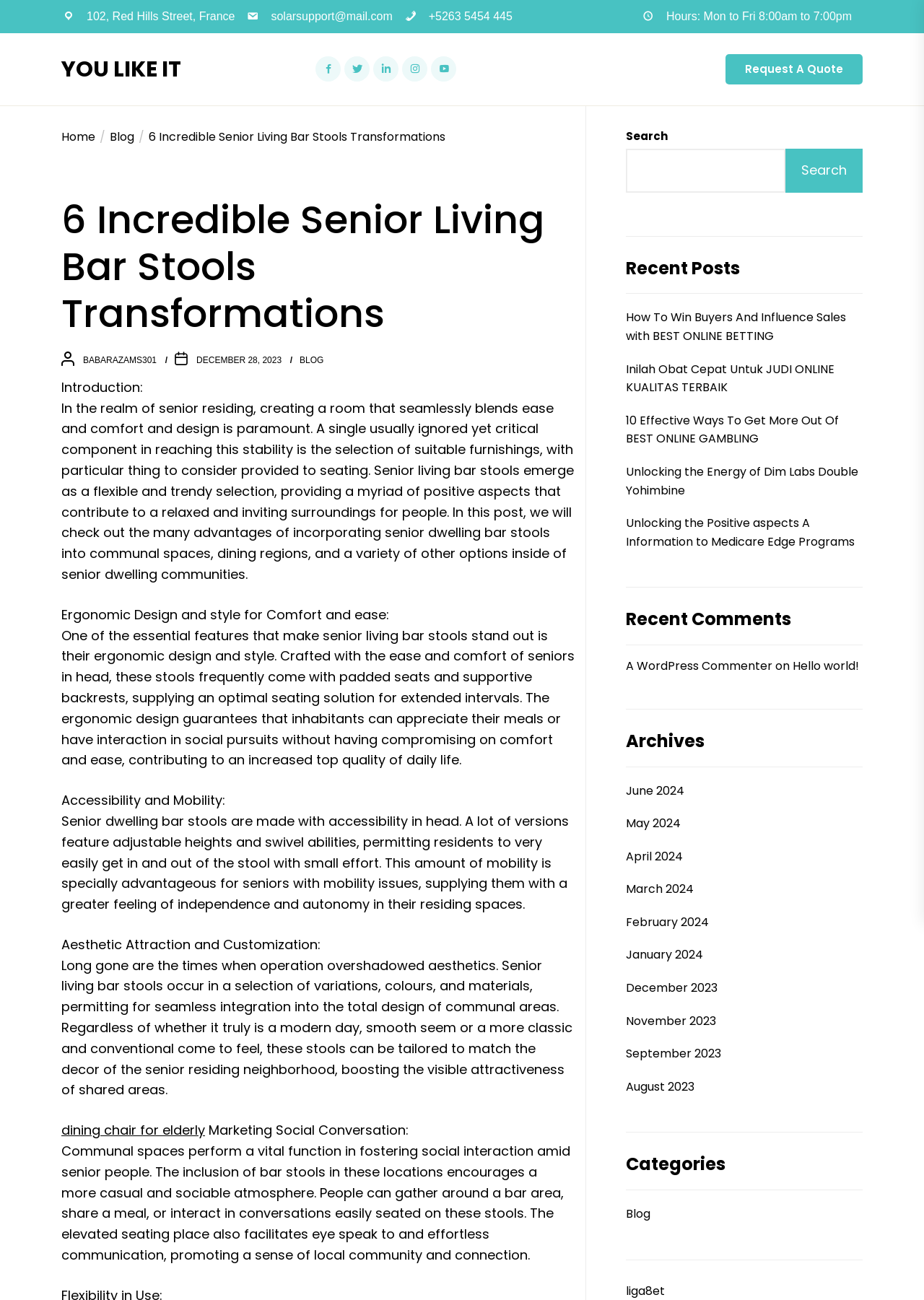Based on the provided description, "dining chair for elderly", find the bounding box of the corresponding UI element in the screenshot.

[0.066, 0.862, 0.222, 0.876]